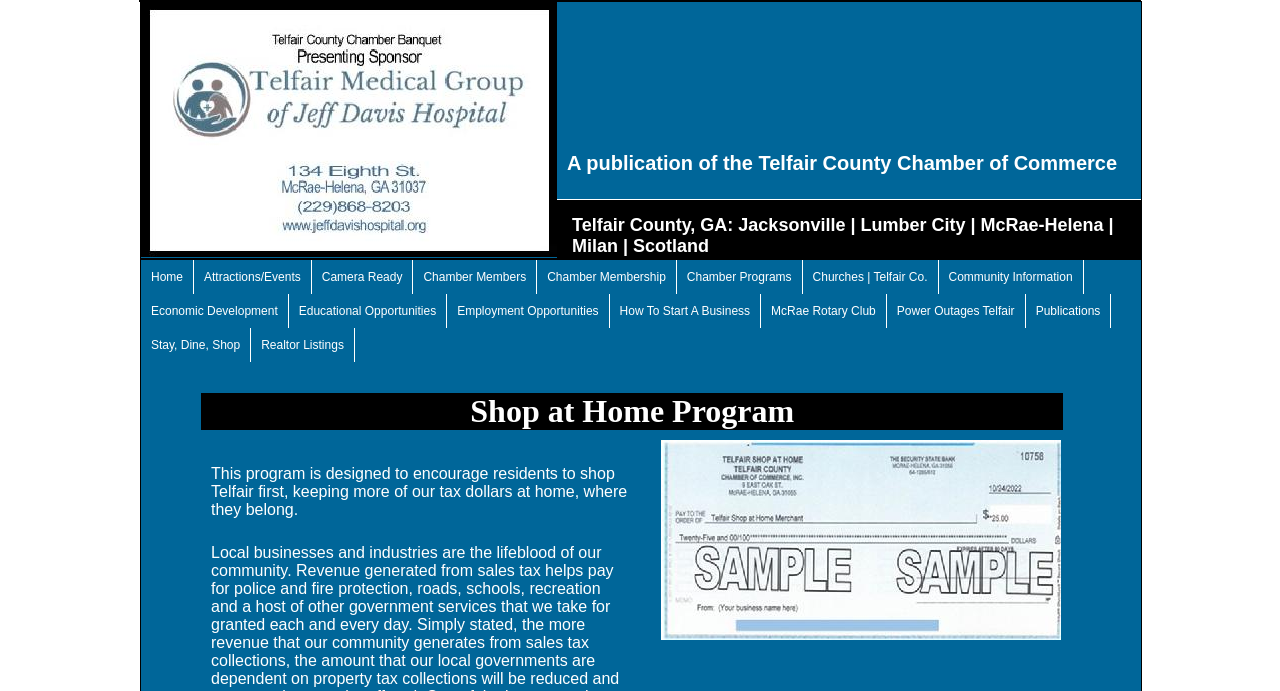Locate the bounding box coordinates of the clickable region to complete the following instruction: "Subscribe to the newsletter."

None